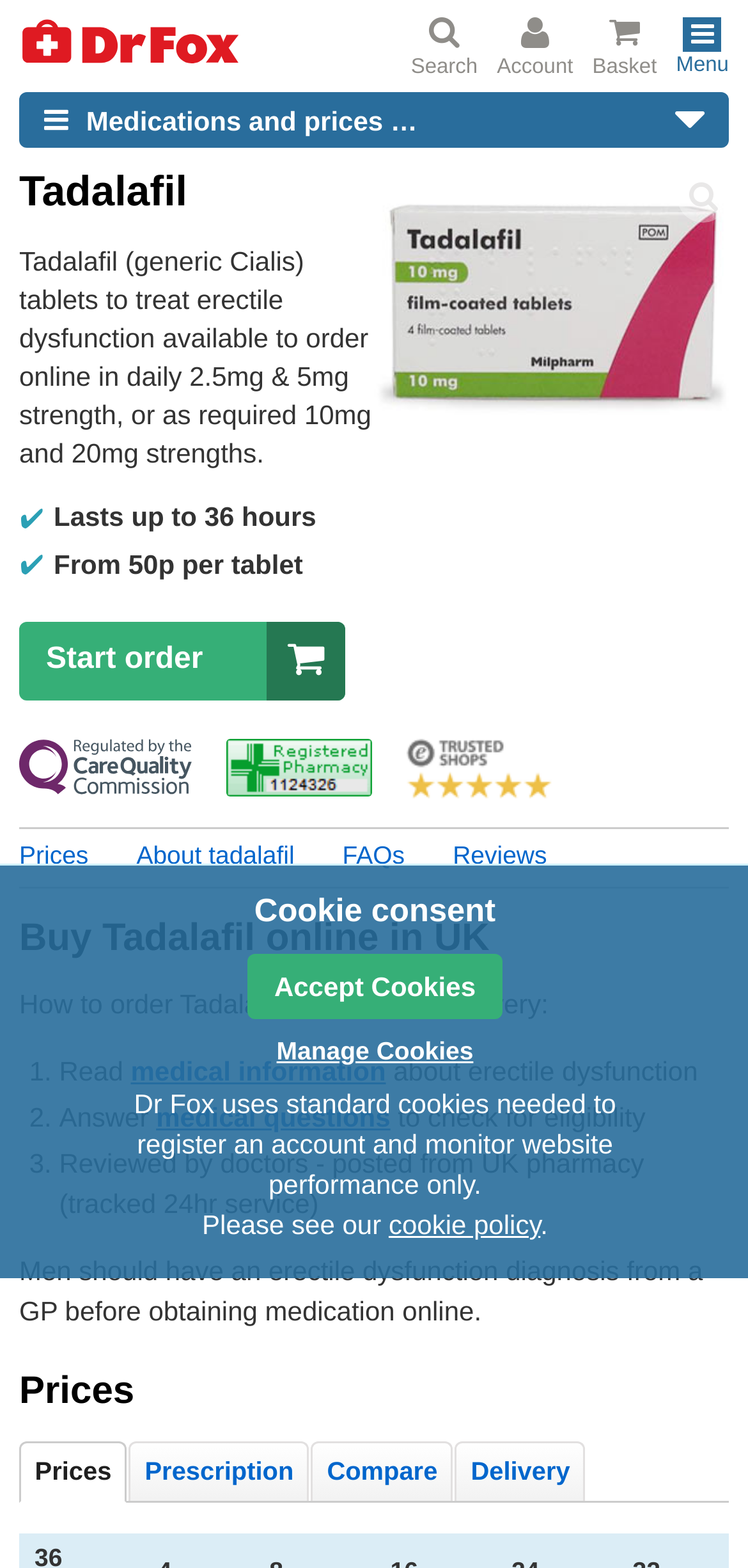Answer the question using only a single word or phrase: 
What is the purpose of the medication?

To treat erectile dysfunction